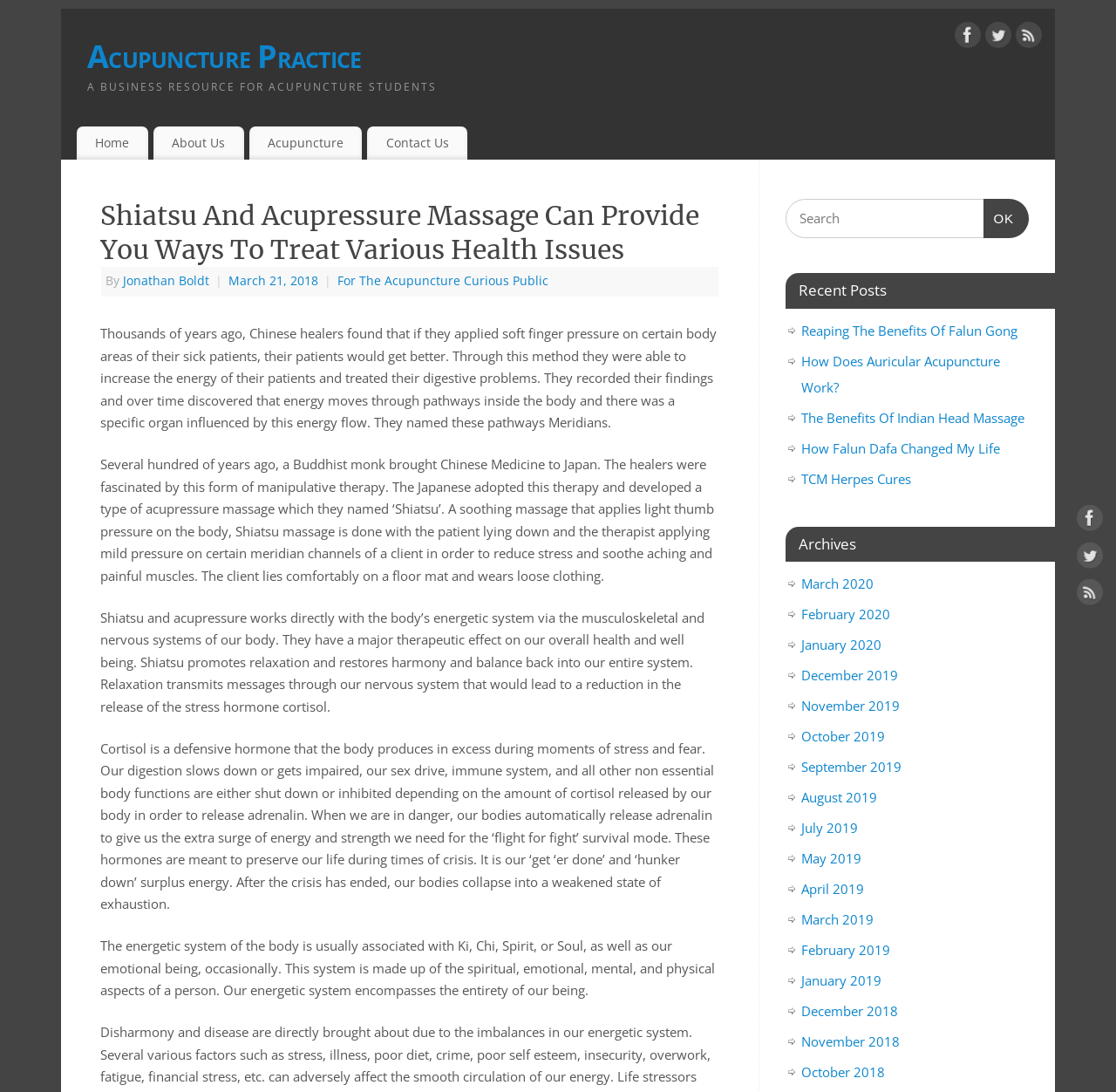What is the name of the Buddhist monk who brought Chinese Medicine to Japan?
Provide a thorough and detailed answer to the question.

The webpage does not mention the name of the Buddhist monk who brought Chinese Medicine to Japan, it only mentions that a Buddhist monk brought Chinese Medicine to Japan.